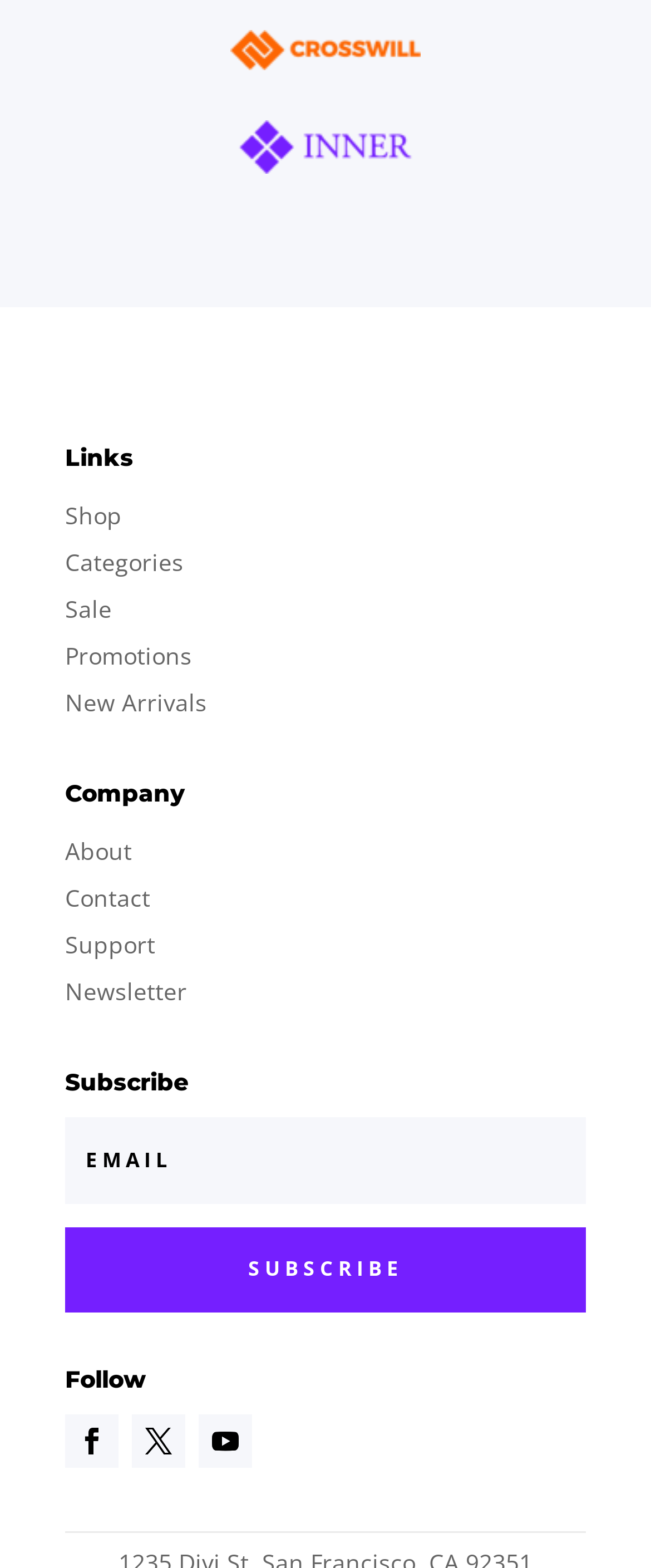Answer succinctly with a single word or phrase:
What is the last link in the 'Links' section?

New Arrivals